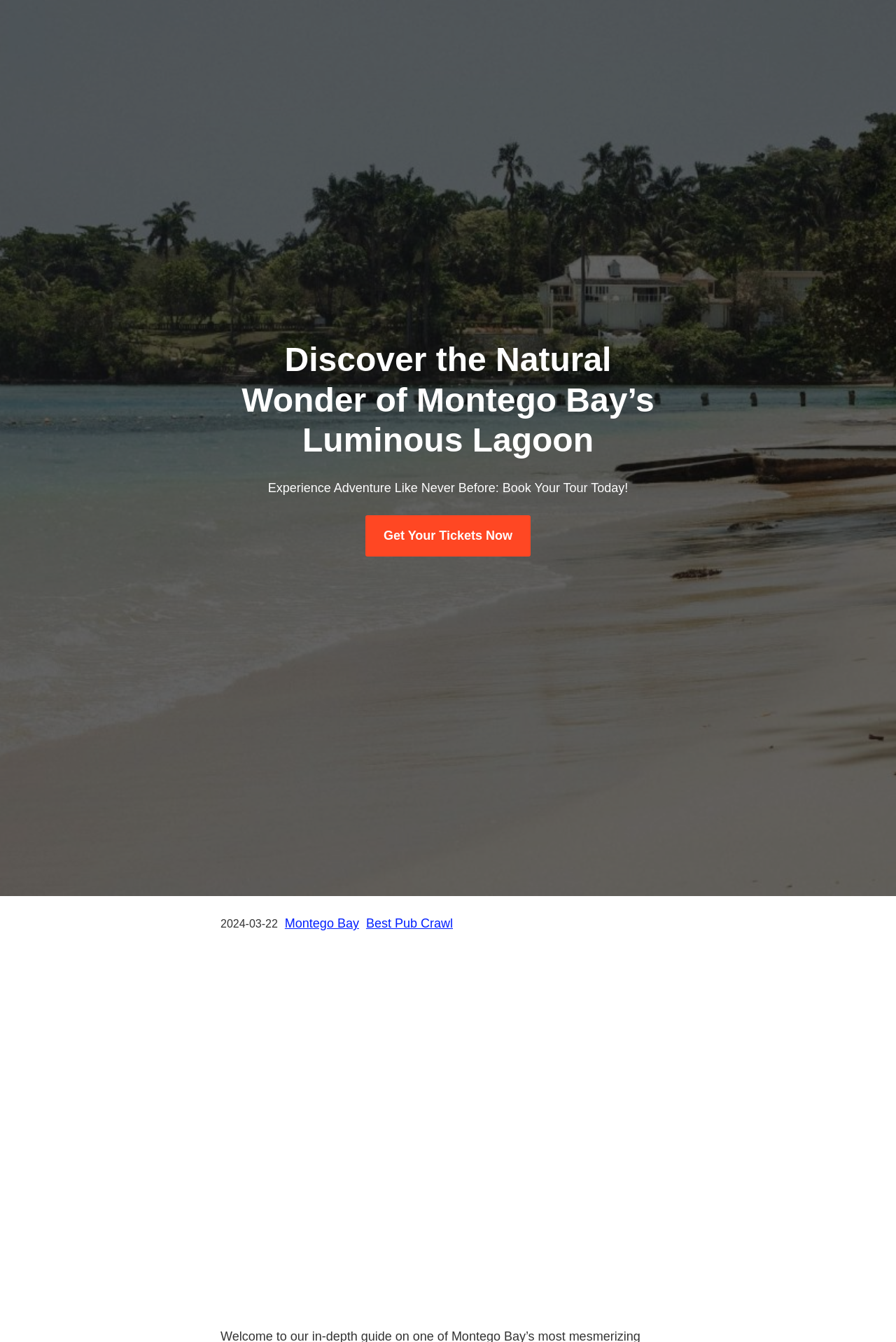What is the call-to-action button text?
Based on the screenshot, answer the question with a single word or phrase.

Get Your Tickets Now